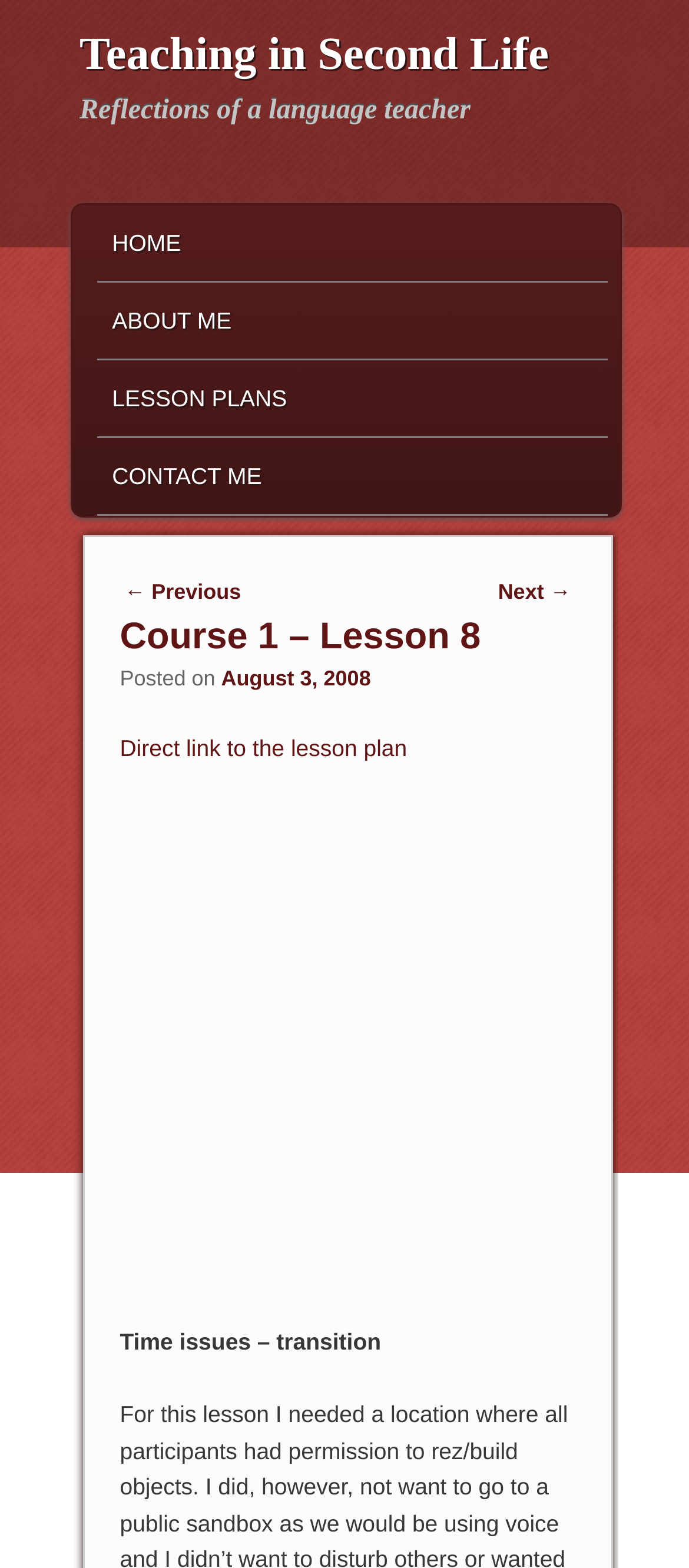Summarize the webpage with a detailed and informative caption.

The webpage is a lesson plan page for "Teaching in Second Life" with a focus on "Course 1 – Lesson 8". At the top, there is a heading with the title "Teaching in Second Life" which is also a link. Below it, there is another heading titled "Reflections of a language teacher". 

On the left side, there is a main menu section with a heading "MAIN MENU" and several links including "SKIP TO PRIMARY CONTENT", "SKIP TO SECONDARY CONTENT", "HOME", "ABOUT ME", "LESSON PLANS", and "CONTACT ME". 

In the main content area, there is a header section with a heading "Course 1 – Lesson 8" and a subheading "Posted on August 3, 2008". Below this, there is a link to "Direct link to the lesson plan". 

Further down, there is a section with a heading "Post navigation" which contains links to "← Previous" and "Next →" pages. 

At the bottom of the page, there is a text "Time issues – transition". There is also a disabled plugin object and an embedded object, but they are not interactive.